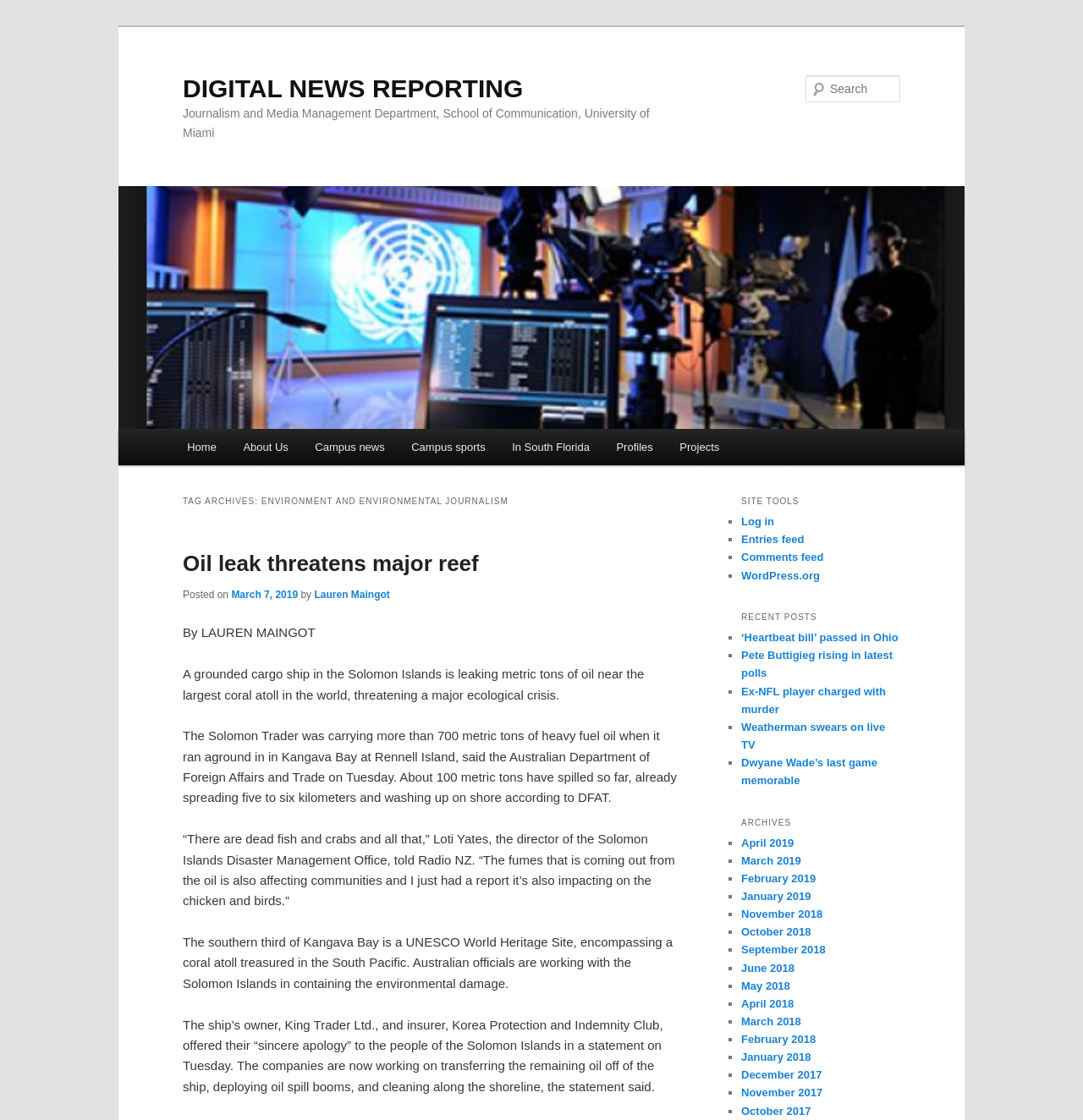Locate the bounding box for the described UI element: "Projects". Ensure the coordinates are four float numbers between 0 and 1, formatted as [left, top, right, bottom].

[0.615, 0.383, 0.677, 0.415]